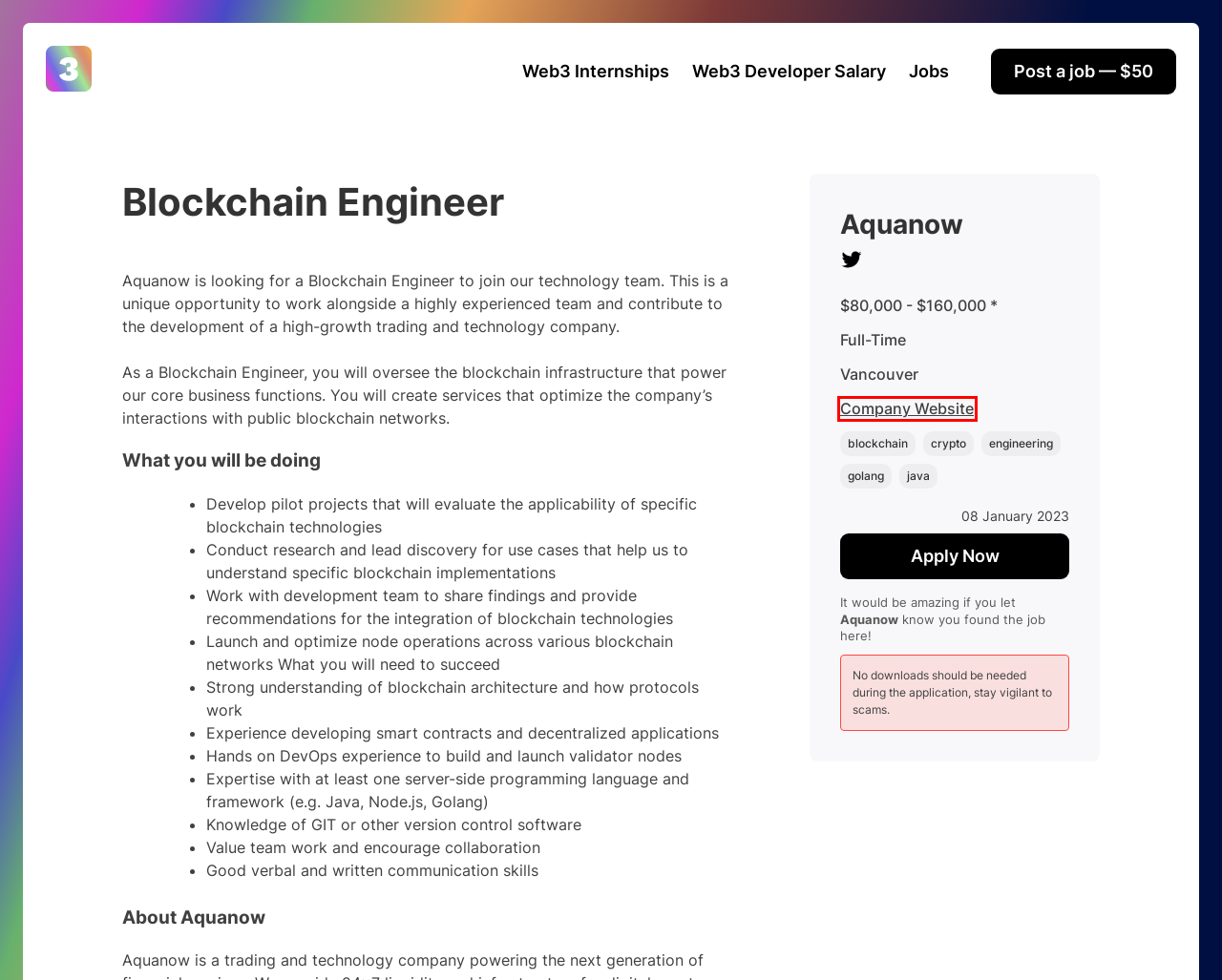You have a screenshot of a webpage with a red rectangle bounding box around a UI element. Choose the best description that matches the new page after clicking the element within the bounding box. The candidate descriptions are:
A. Web3 Developer Salary - Web3 Jobs
B. java - Web3 Jobs
C. Post a job - Web3 Jobs
D. Aquanow | Unlock crypto for financial services
E. crypto - Web3 Jobs
F. Web3 Jobs • Crypto, Web3, and Blockchain Jobs
G. golang - Web3 Jobs
H. blockchain - Web3 Jobs

D